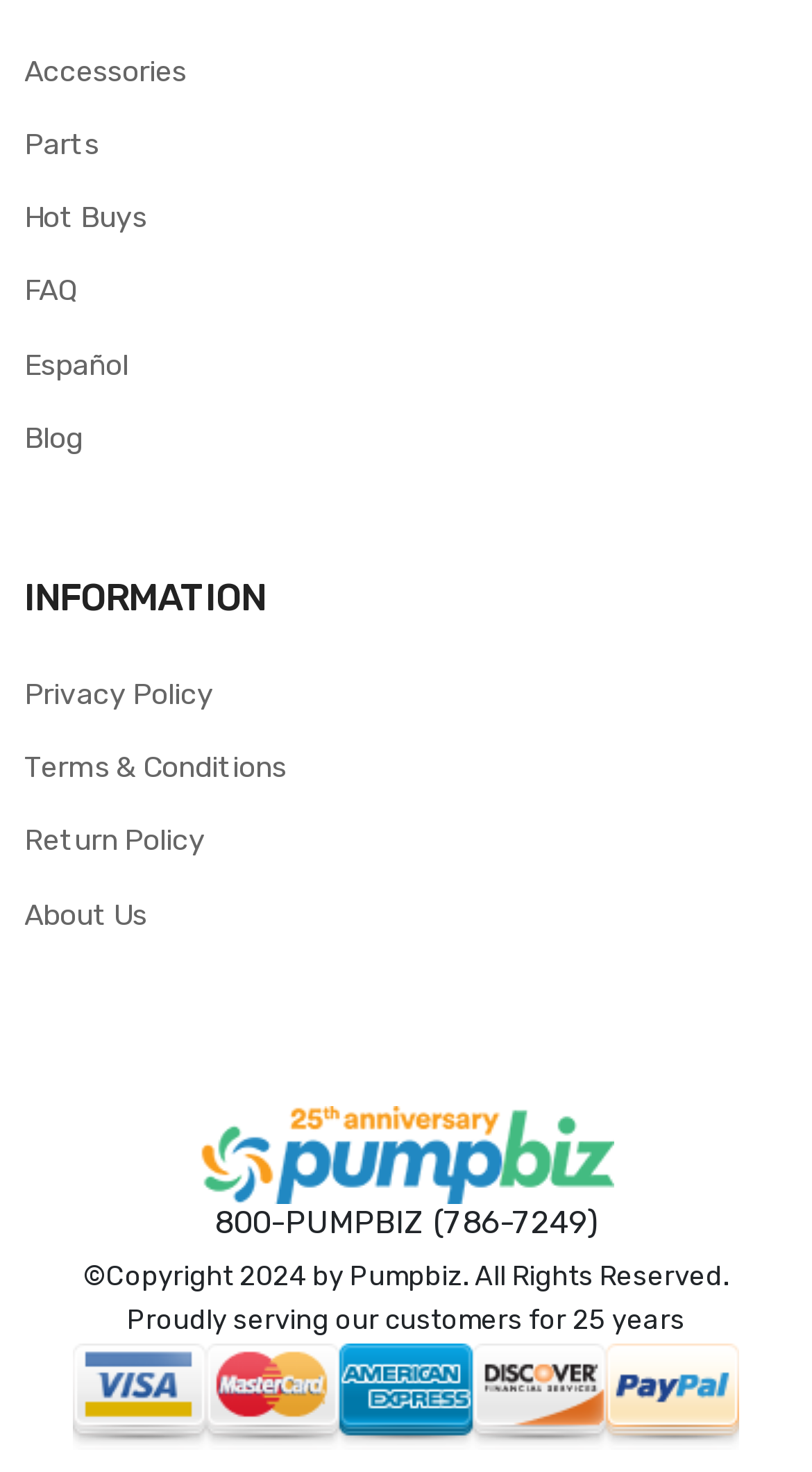Determine the coordinates of the bounding box that should be clicked to complete the instruction: "Go to the Home page". The coordinates should be represented by four float numbers between 0 and 1: [left, top, right, bottom].

[0.244, 0.751, 0.756, 0.818]